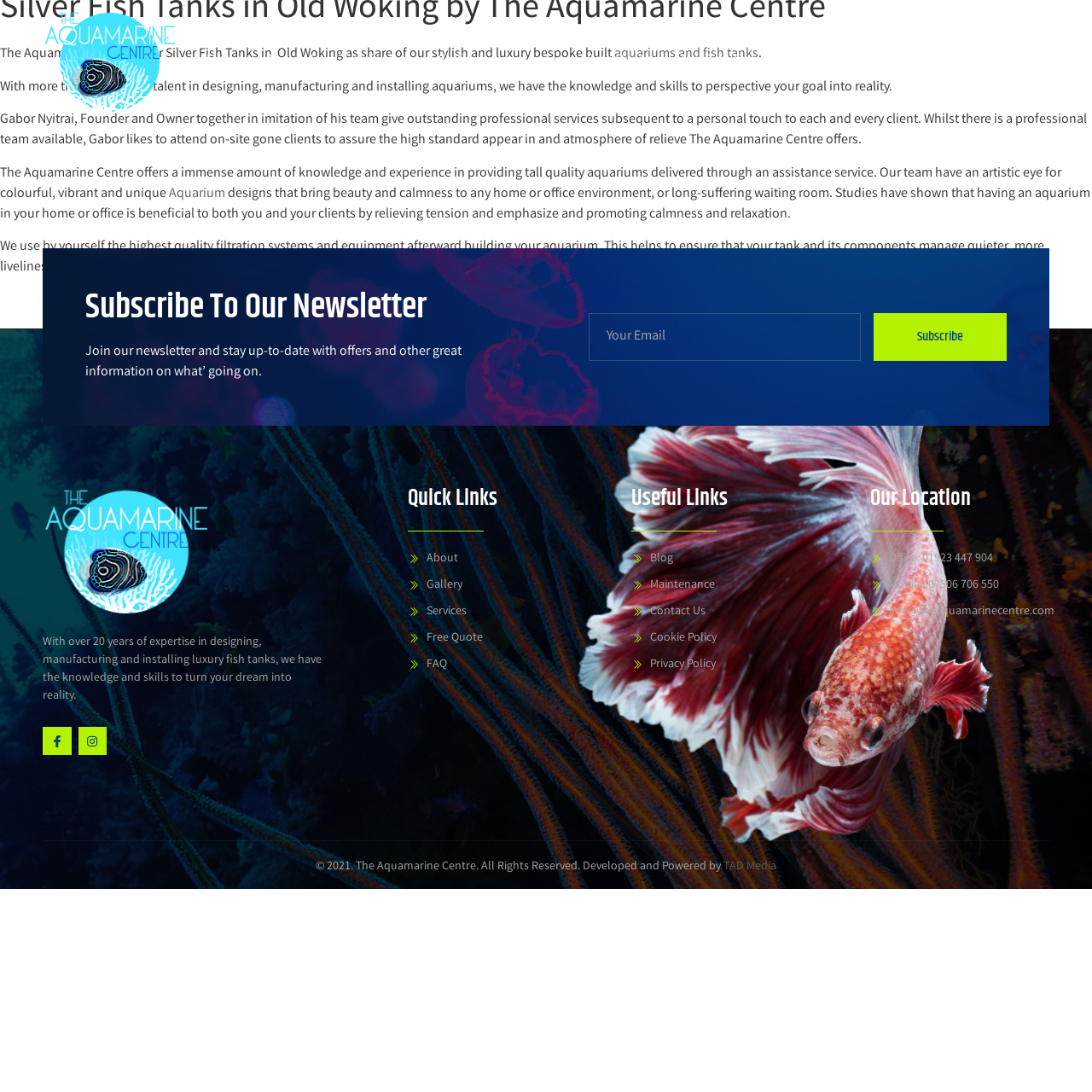Locate the bounding box coordinates for the element described below: "aquariums and fish tanks". The coordinates must be four float values between 0 and 1, formatted as [left, top, right, bottom].

[0.562, 0.041, 0.695, 0.059]